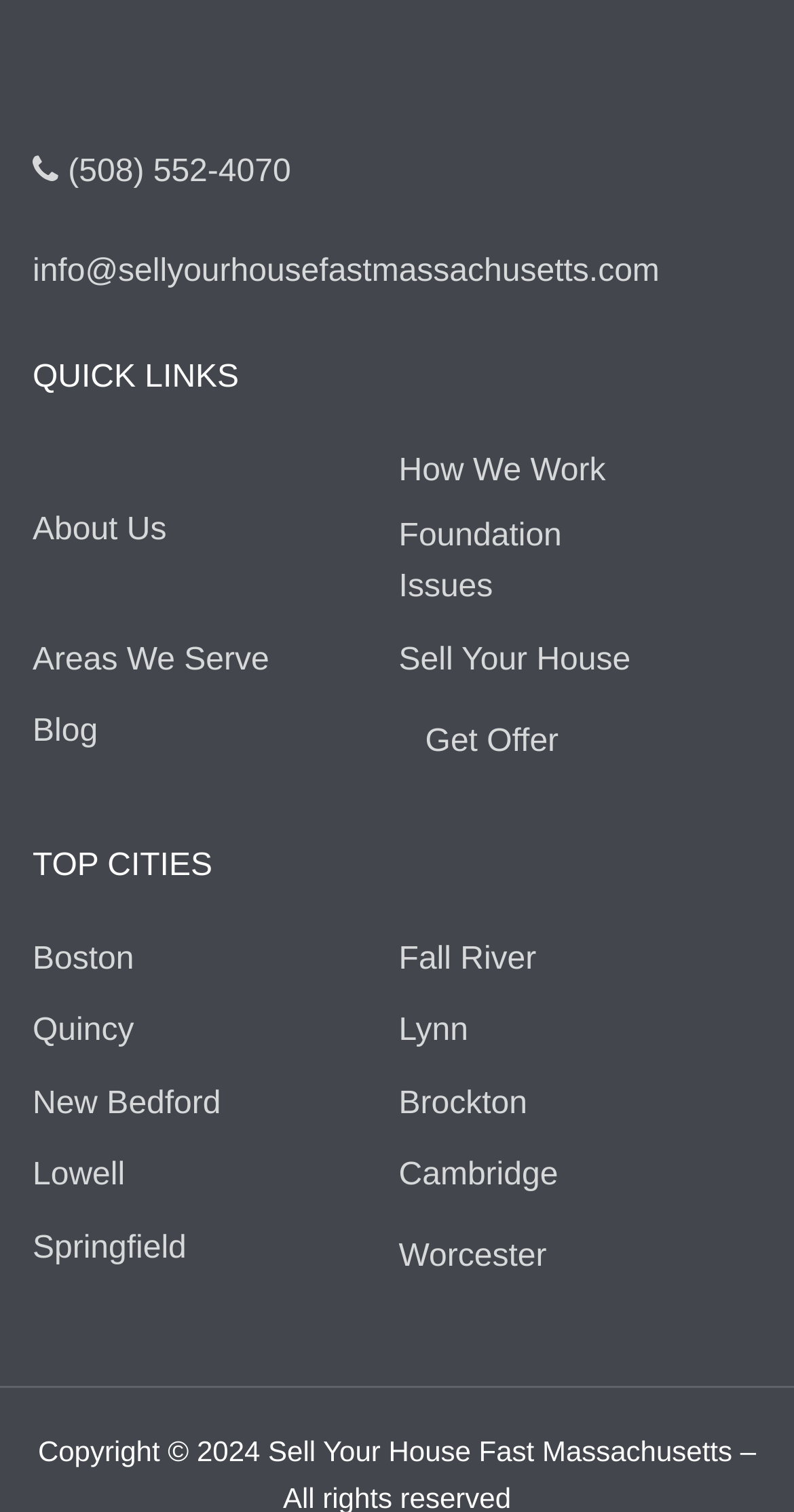What is the purpose of the 'Get Offer' link?
Ensure your answer is thorough and detailed.

I inferred the purpose of the link by looking at its text and position on the webpage, which suggests that it is related to selling a house and getting an offer.